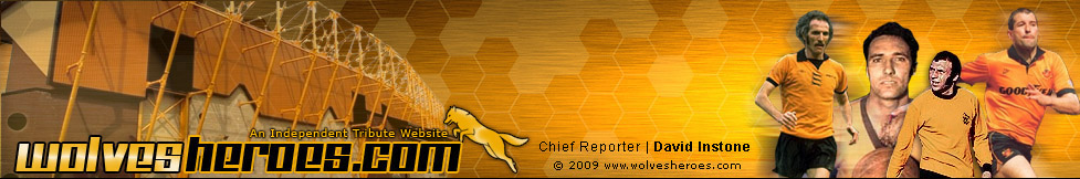What is depicted on the left side of the banner?
Could you please answer the question thoroughly and with as much detail as possible?

The stylized depiction of a stadium structure is visible on the left side of the banner, symbolizing the rich heritage of the Wolverhampton Wanderers Football Club, which is a significant aspect of the team's history and legacy.